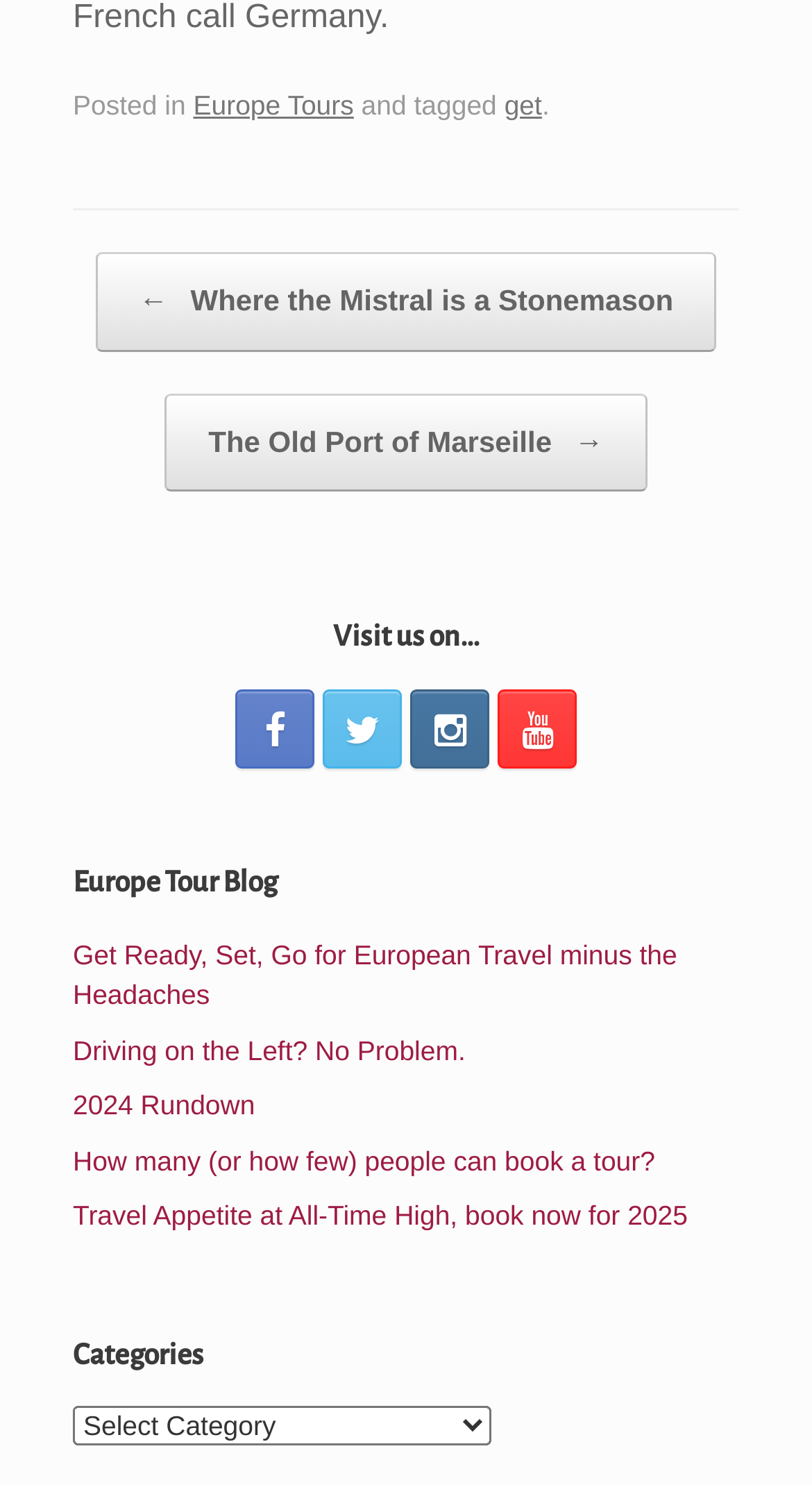Please find the bounding box coordinates in the format (top-left x, top-left y, bottom-right x, bottom-right y) for the given element description. Ensure the coordinates are floating point numbers between 0 and 1. Description: 2024 Rundown

[0.09, 0.734, 0.314, 0.755]